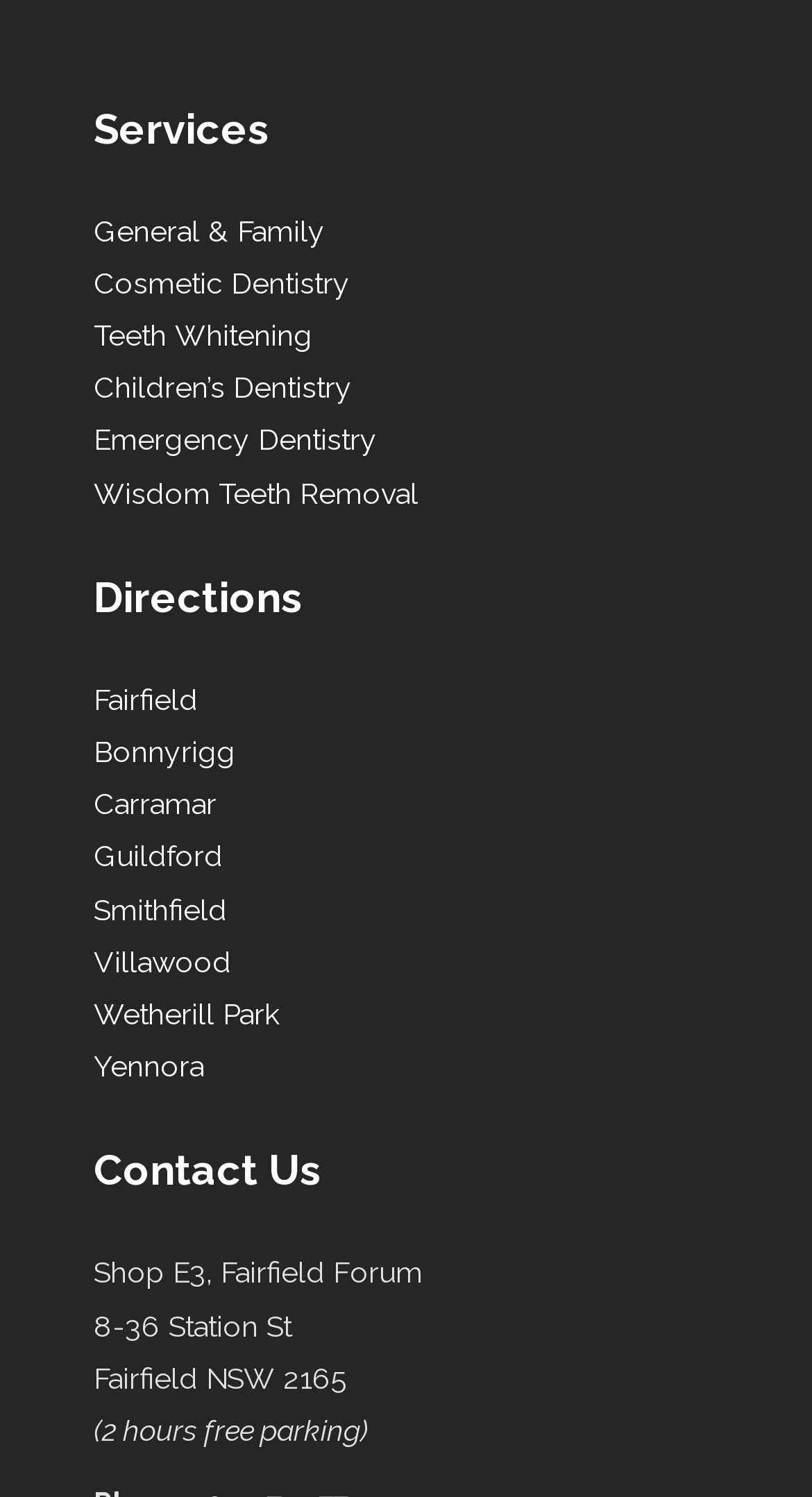Could you specify the bounding box coordinates for the clickable section to complete the following instruction: "Click on General & Family"?

[0.115, 0.143, 0.4, 0.165]